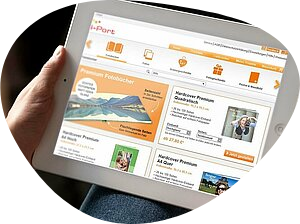What is displayed on the tablet screen?
Please provide a comprehensive answer to the question based on the webpage screenshot.

The tablet screen is displaying the i-Port online shop interface, which features a bright and user-friendly layout, showcasing various premium photo products and promotional offers.